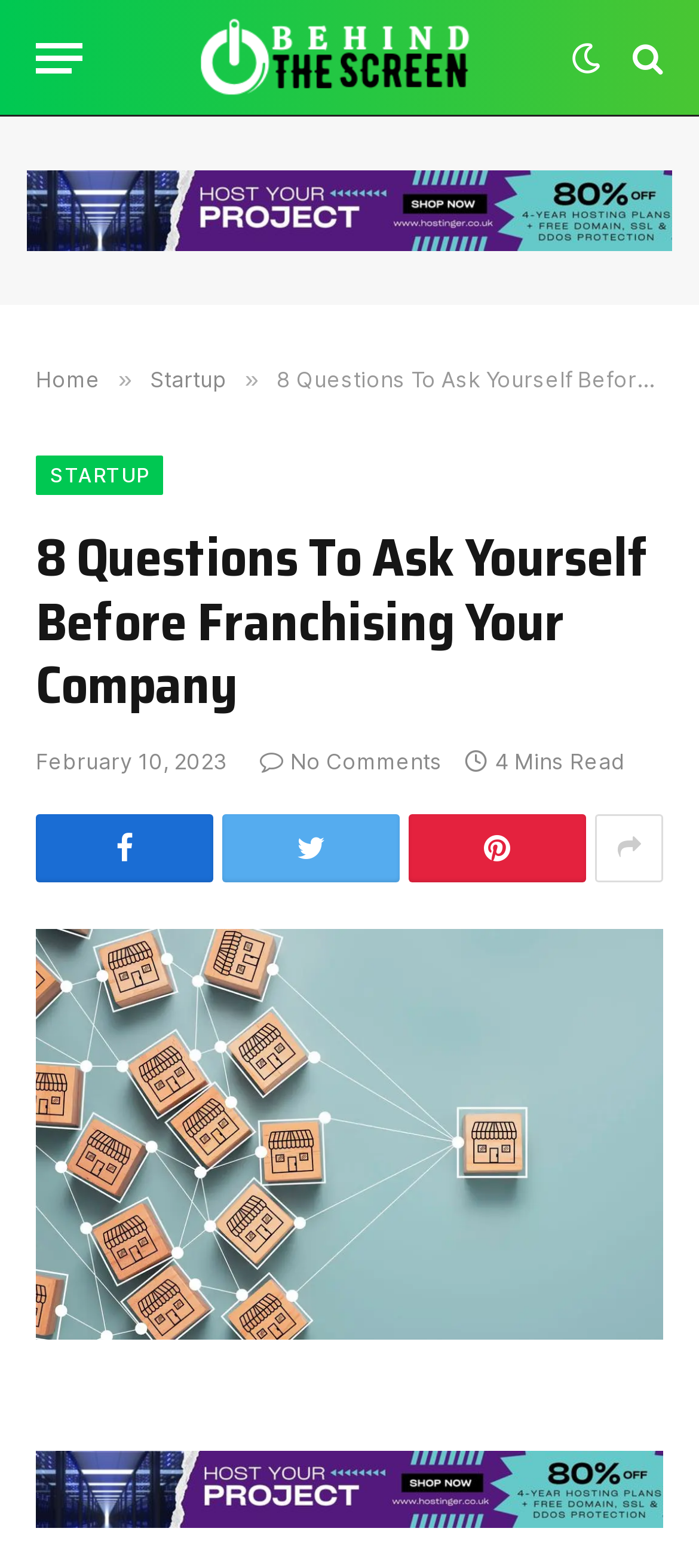Please find and report the bounding box coordinates of the element to click in order to perform the following action: "Go to the home page". The coordinates should be expressed as four float numbers between 0 and 1, in the format [left, top, right, bottom].

[0.051, 0.233, 0.144, 0.25]